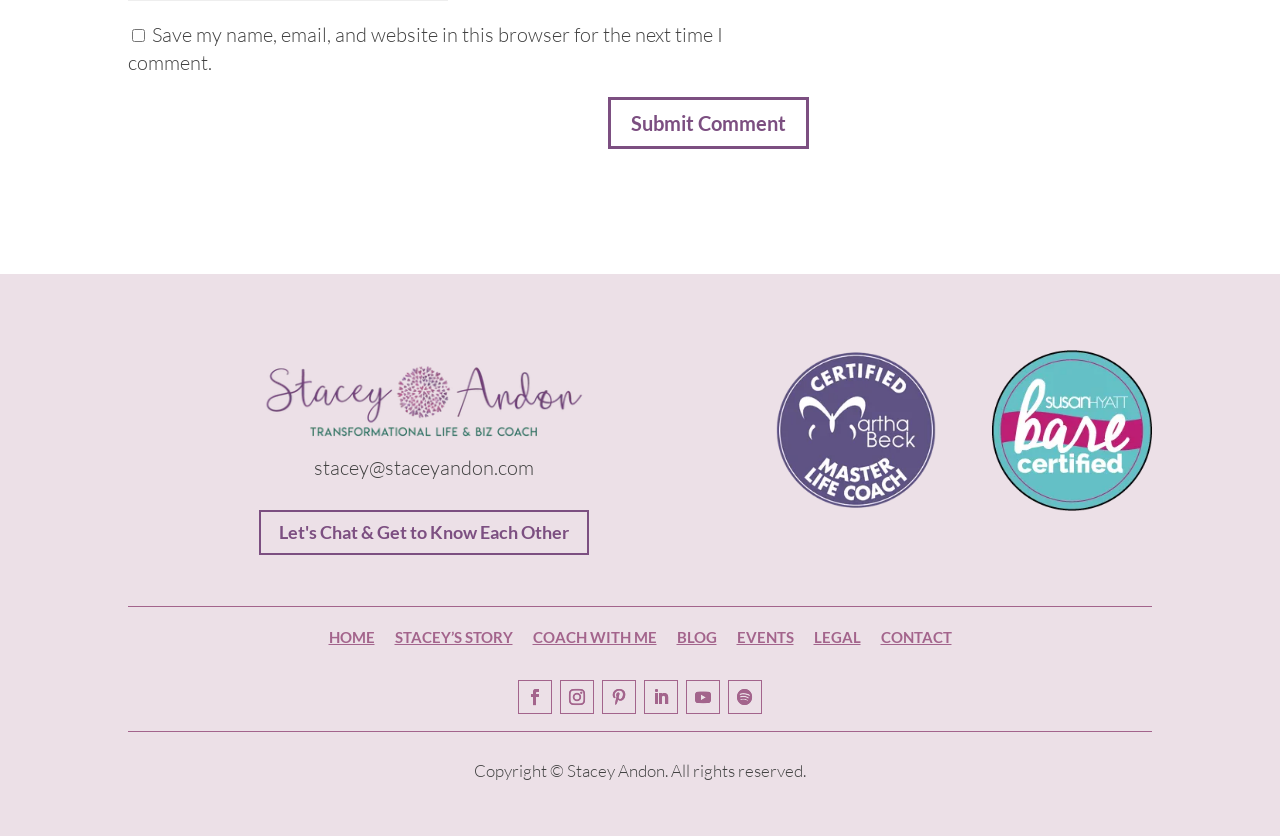Indicate the bounding box coordinates of the clickable region to achieve the following instruction: "View events."

[0.575, 0.752, 0.62, 0.773]